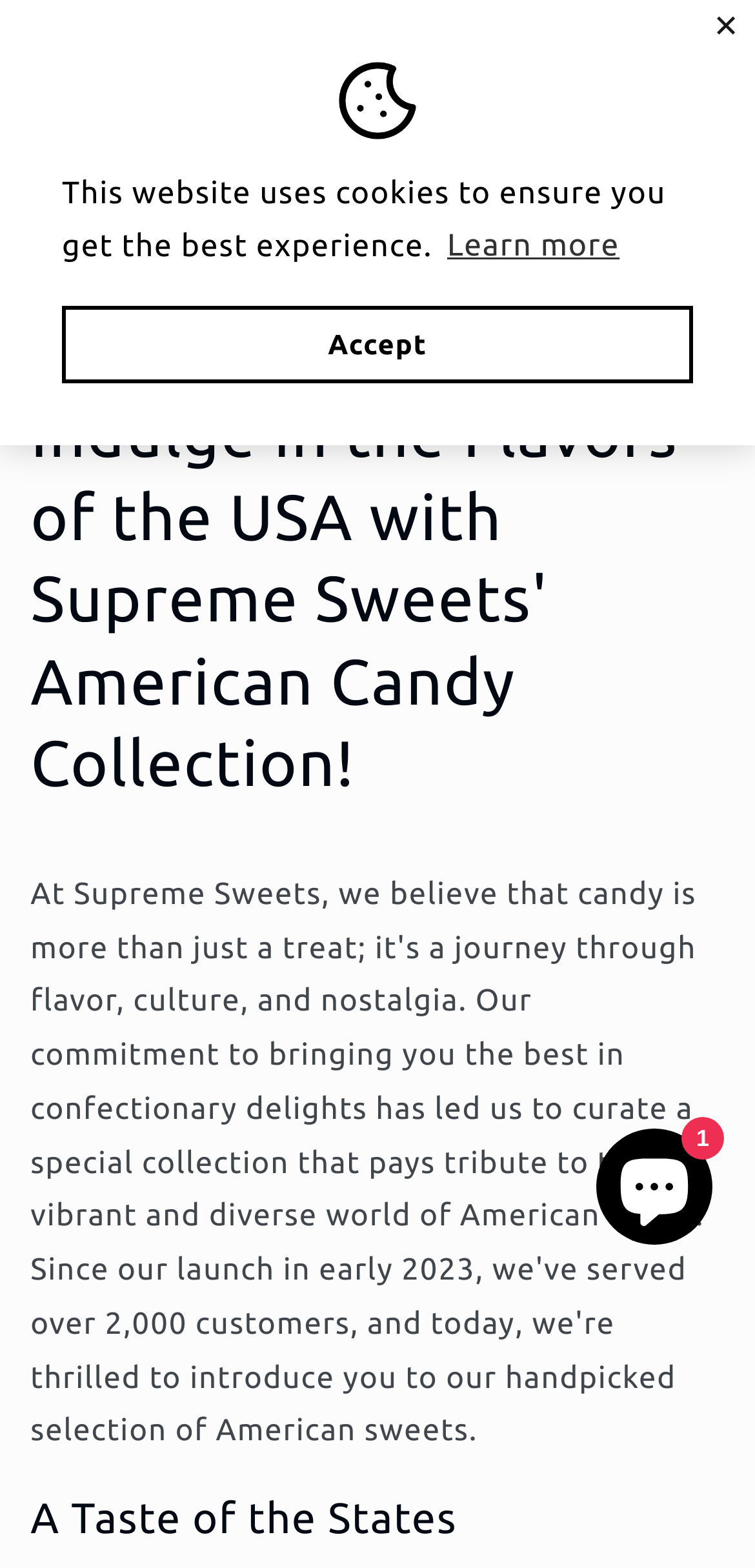What is the name of the online store?
Using the image as a reference, answer the question with a short word or phrase.

Supreme Sweets